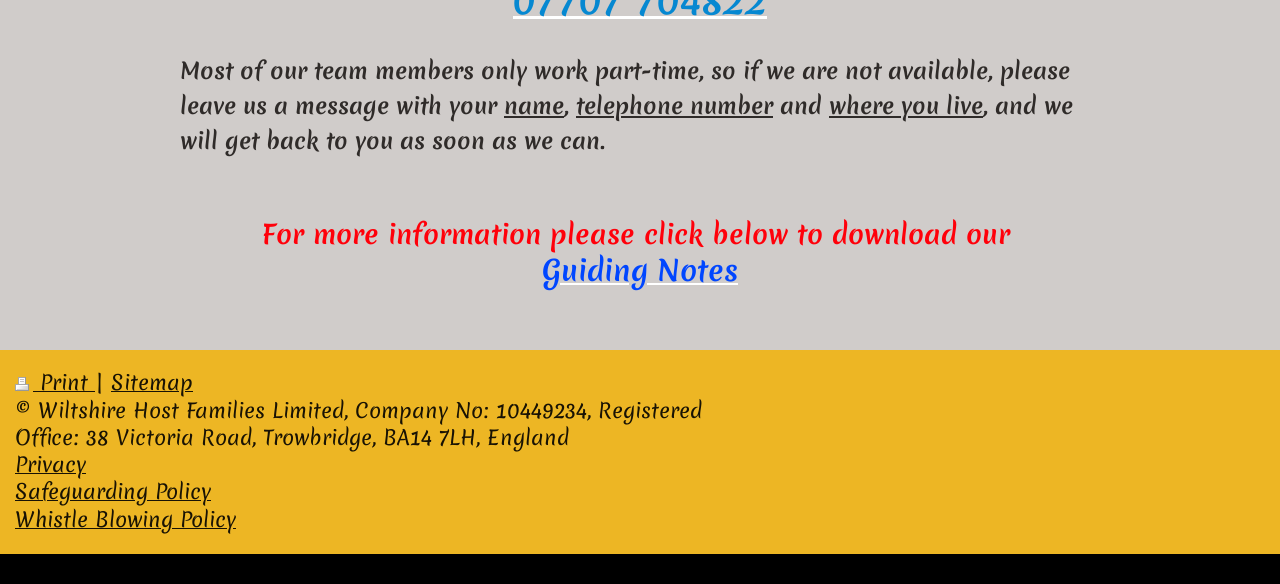Provide a brief response in the form of a single word or phrase:
What is the name of the downloadable document?

Guiding Notes